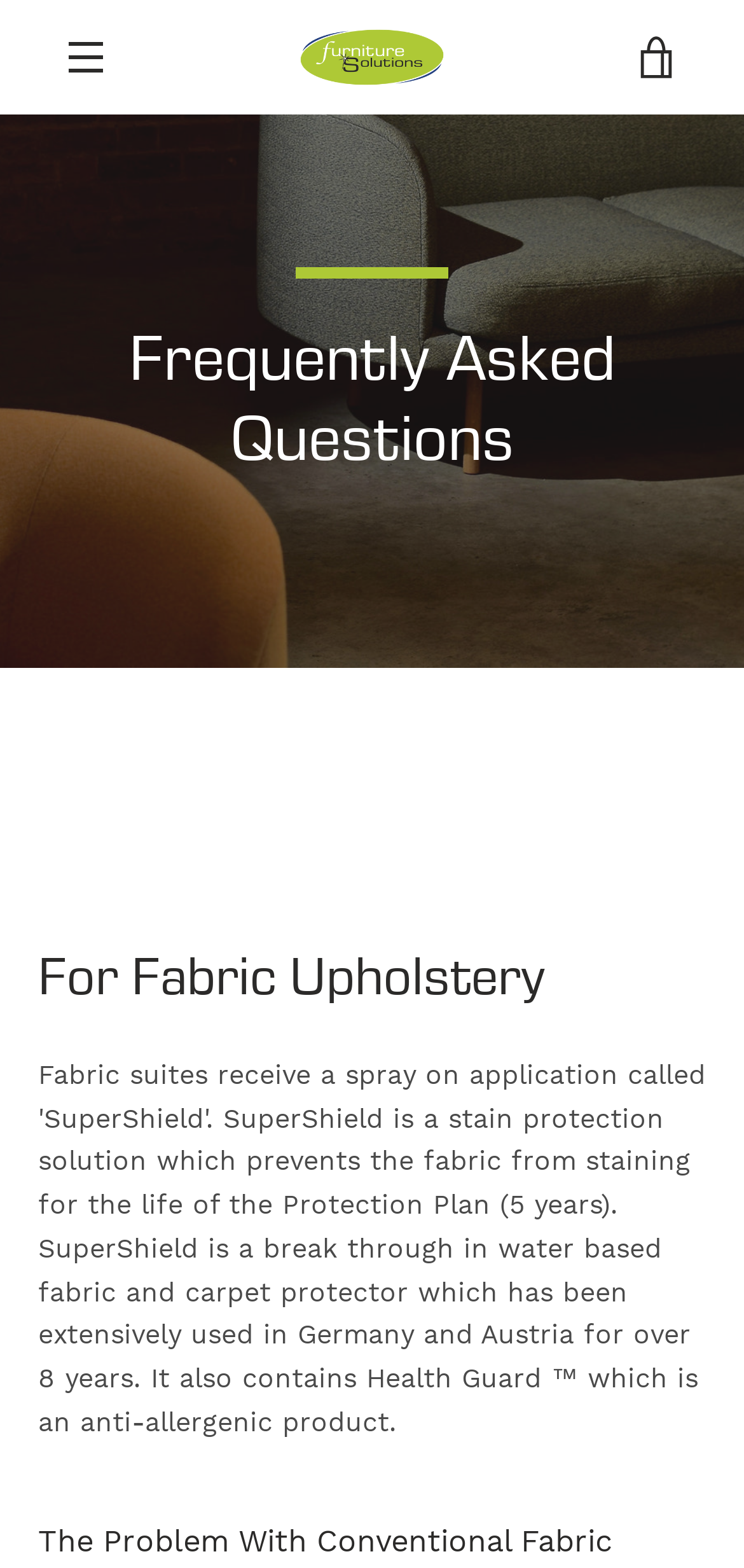Identify the coordinates of the bounding box for the element that must be clicked to accomplish the instruction: "go to Furniture Solutions".

[0.402, 0.018, 0.598, 0.055]